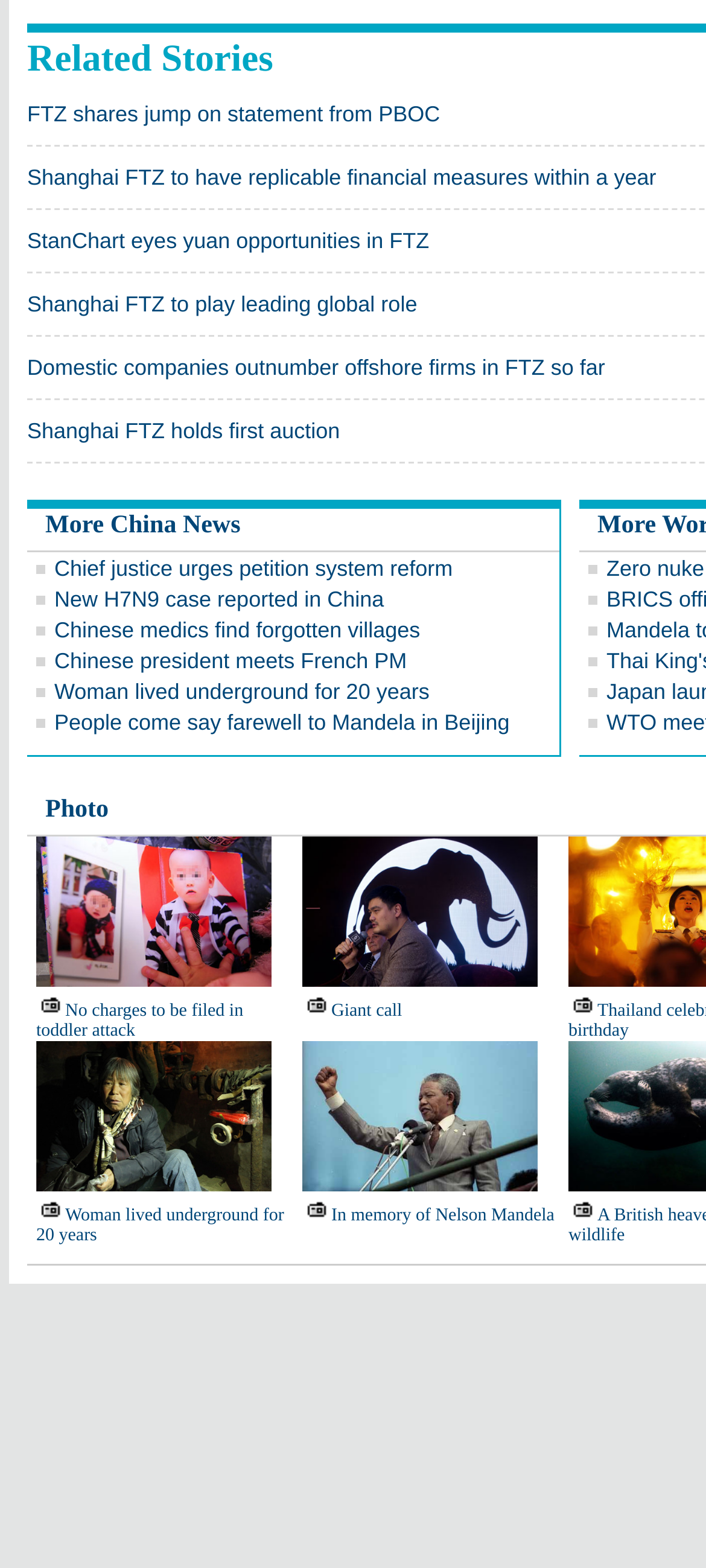Could you indicate the bounding box coordinates of the region to click in order to complete this instruction: "Read more about FTZ shares".

[0.038, 0.065, 0.623, 0.081]